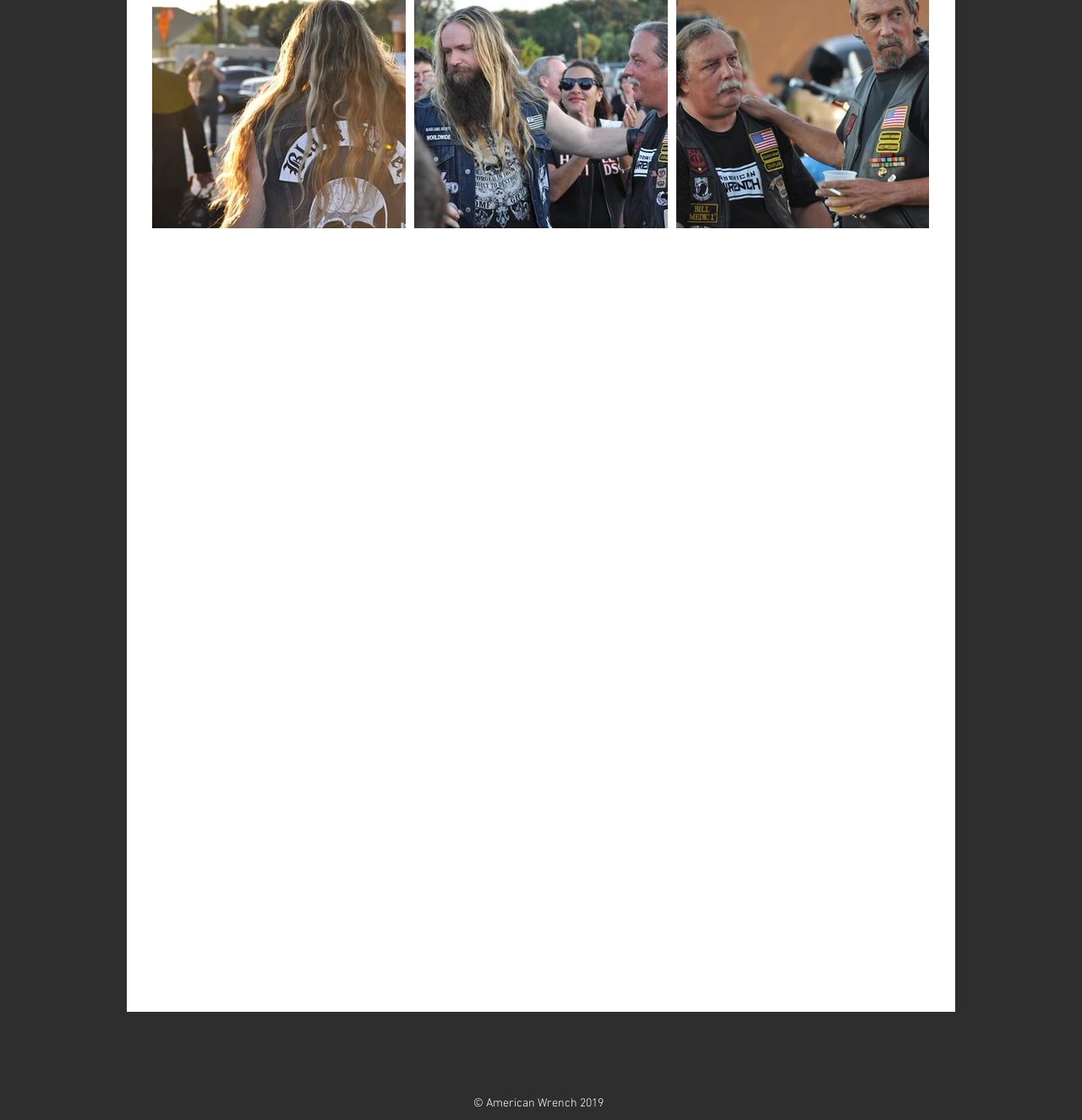What is the purpose of the social bar at the bottom of the webpage?
Please provide a comprehensive answer based on the contents of the image.

The social bar contains links to various social media platforms, which suggests that its purpose is to provide users with a way to access the website's social media profiles.